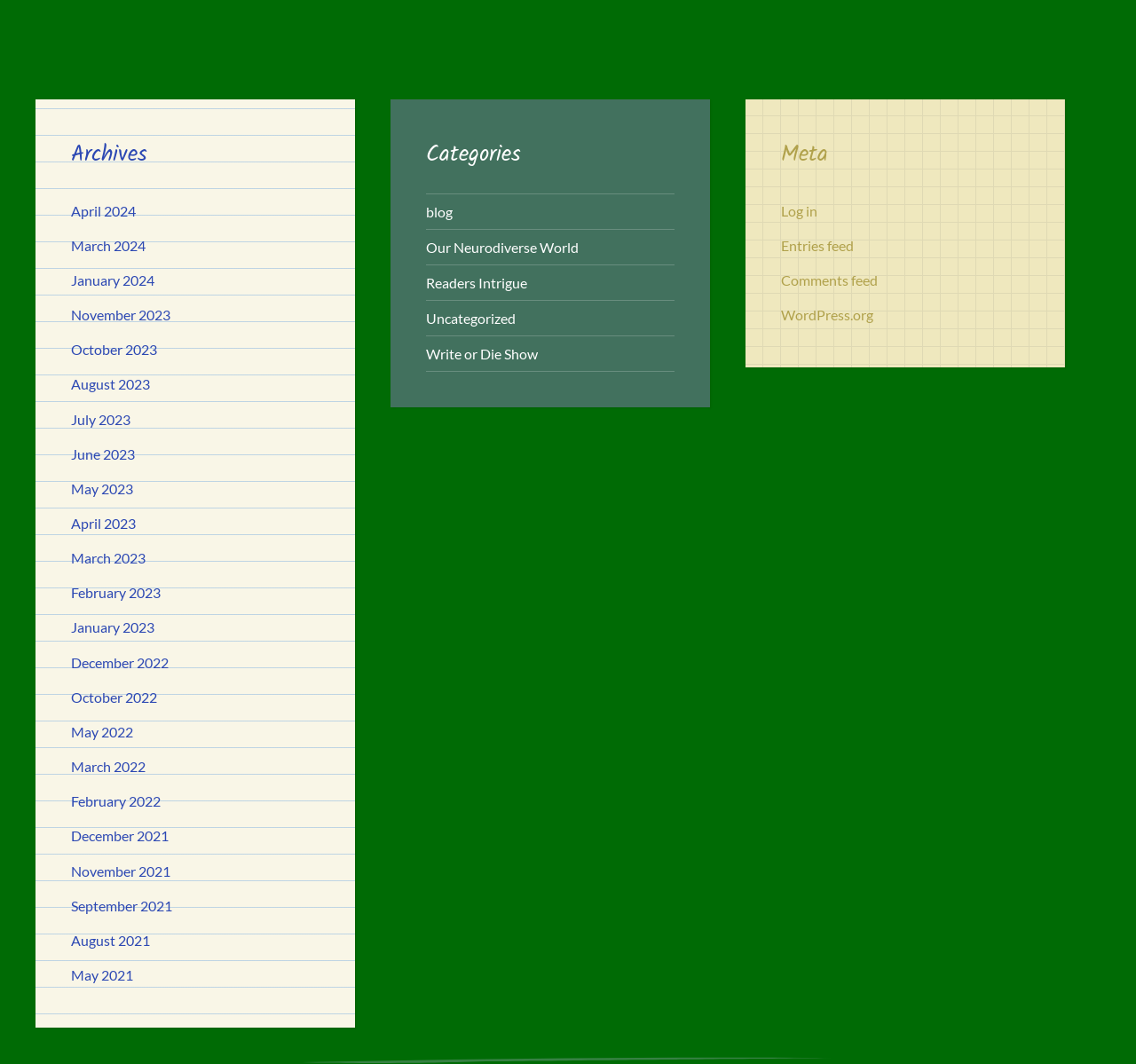What is the last month listed under the 'Archives' section?
Refer to the image and give a detailed answer to the question.

The last month listed under the 'Archives' section is 'December 2021' as indicated by the link element with OCR text 'December 2021' at coordinates [0.062, 0.778, 0.148, 0.794].